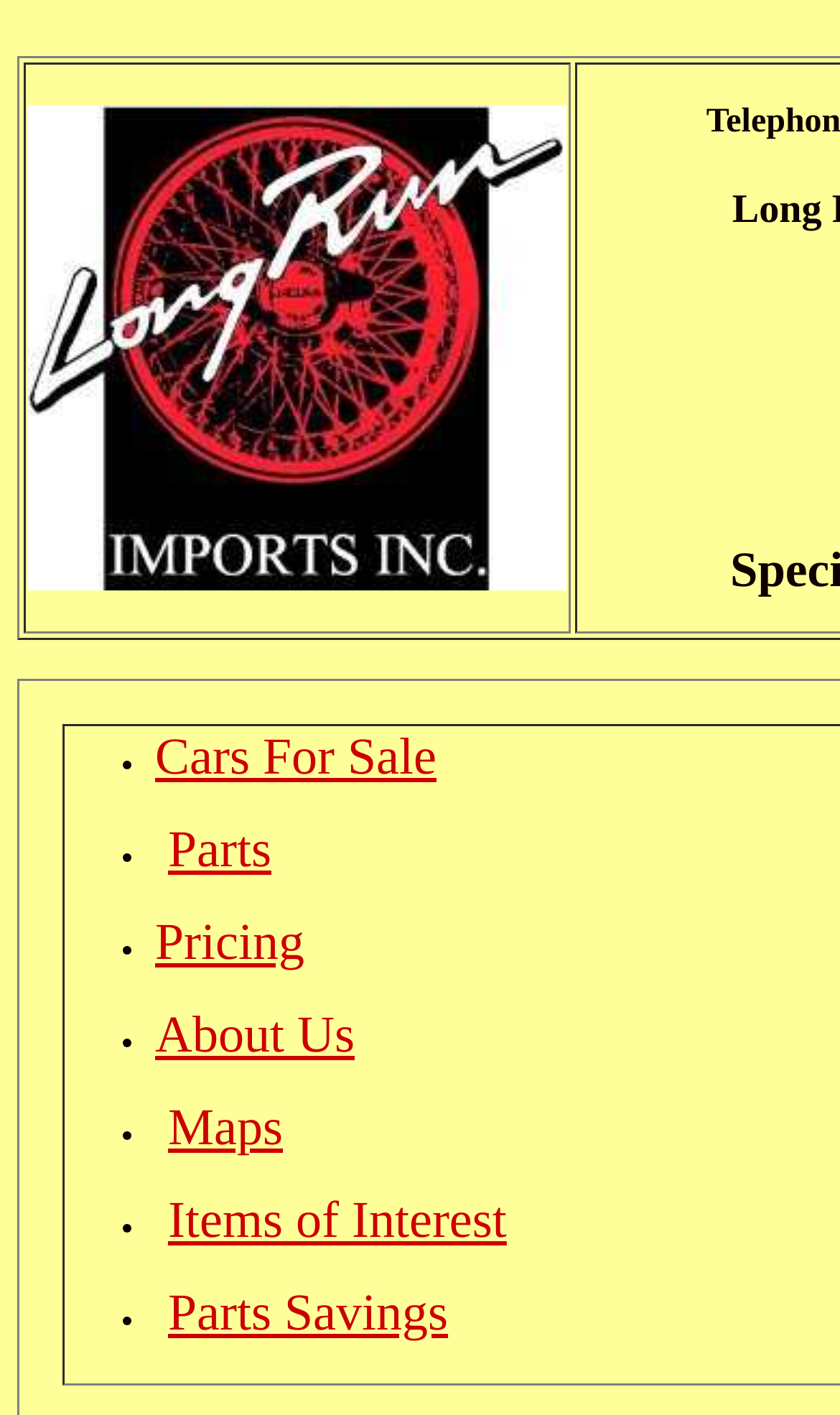Locate the bounding box of the UI element based on this description: "Maps". Provide four float numbers between 0 and 1 as [left, top, right, bottom].

[0.2, 0.778, 0.337, 0.818]